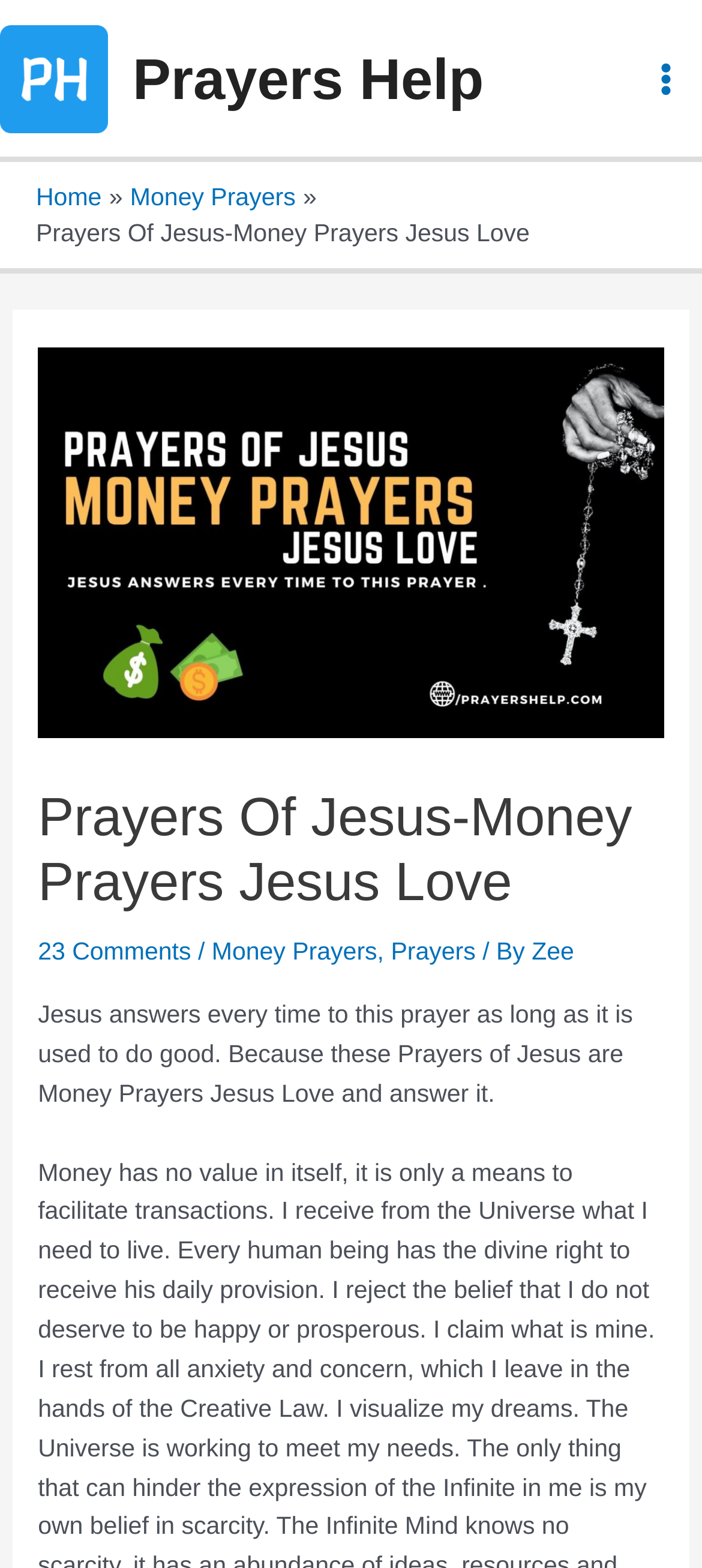Please identify the bounding box coordinates of the clickable area that will allow you to execute the instruction: "Go to 'Home'".

[0.051, 0.118, 0.145, 0.135]